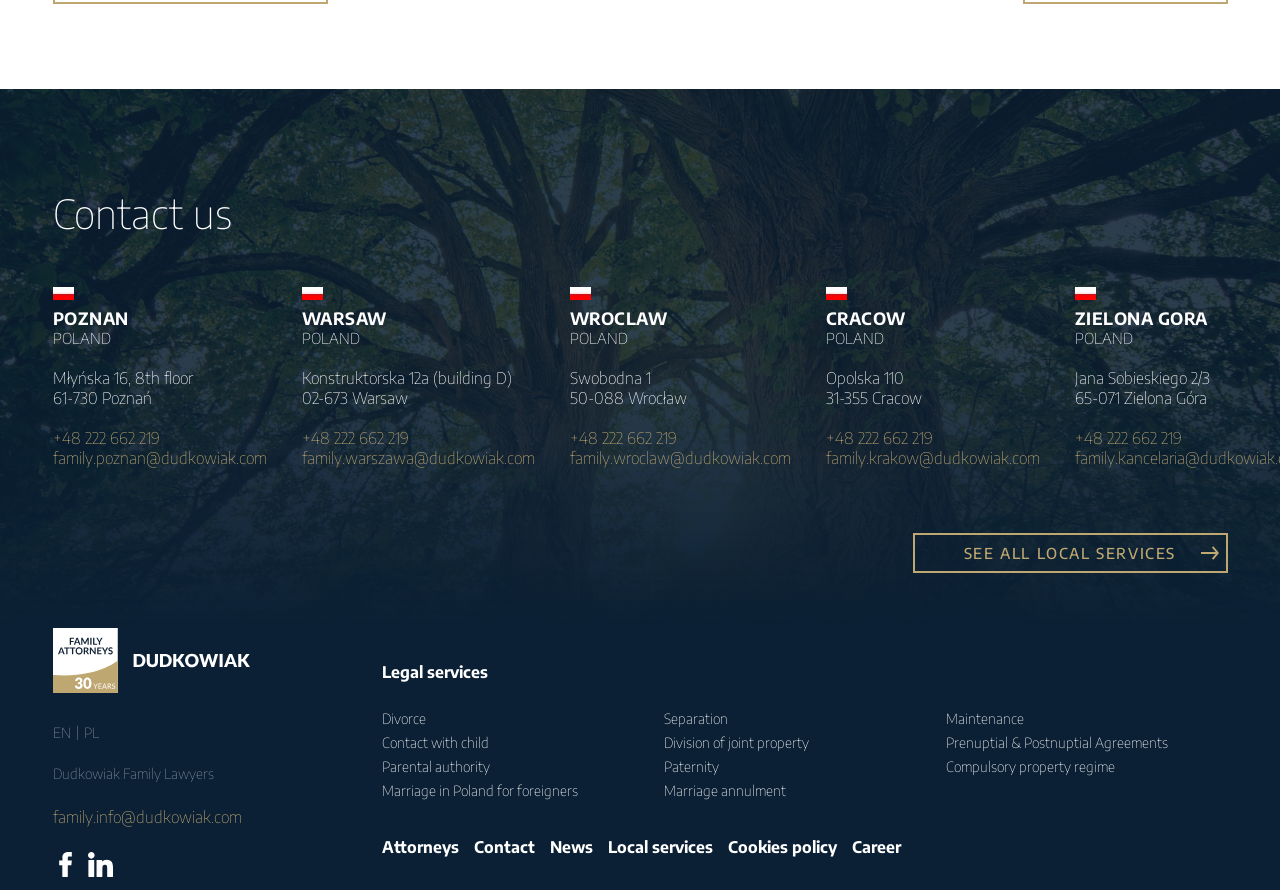Use a single word or phrase to answer the question:
What is the service related to the division of property?

Division of joint property